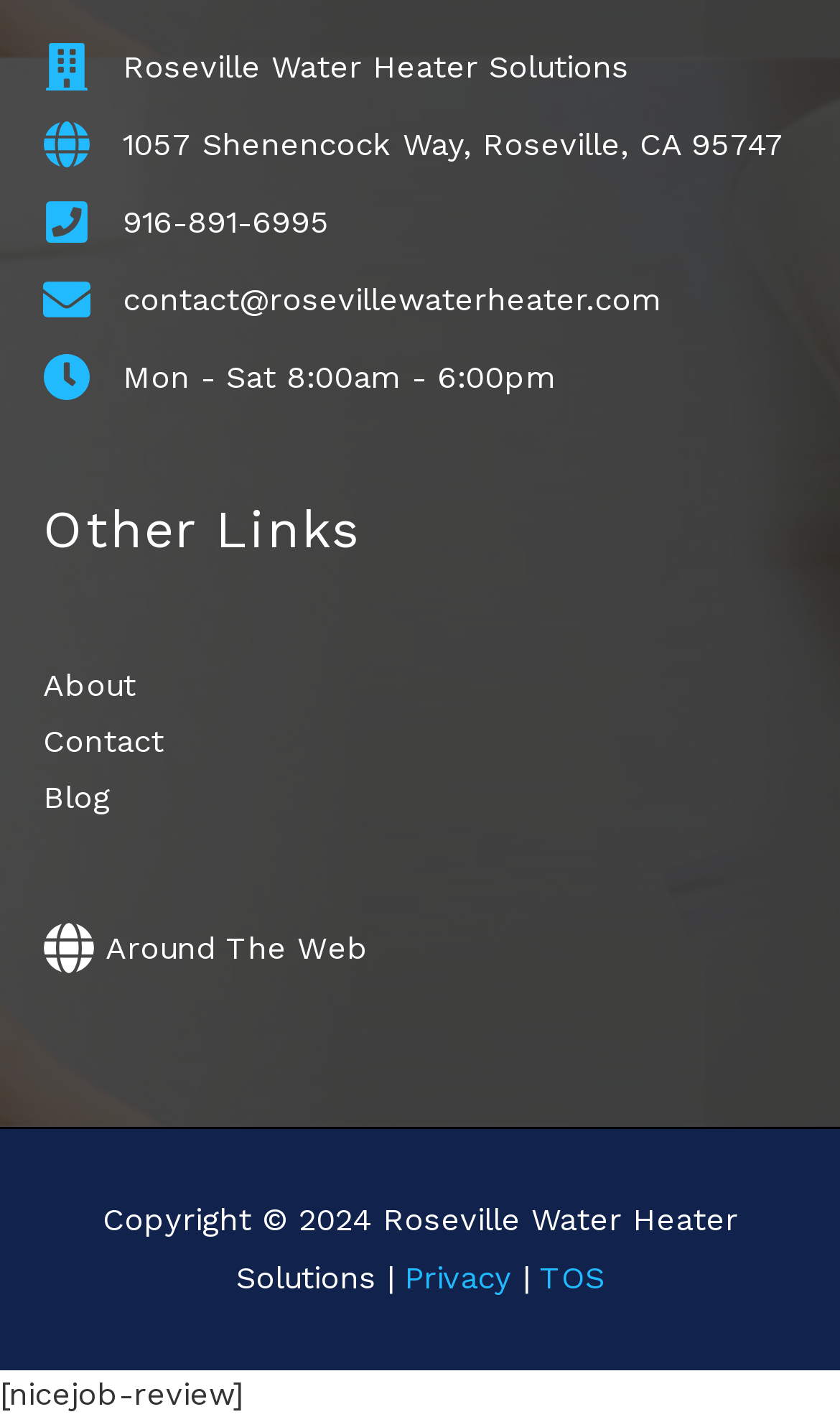Please provide a brief answer to the question using only one word or phrase: 
What is the company name?

Roseville Water Heater Solutions